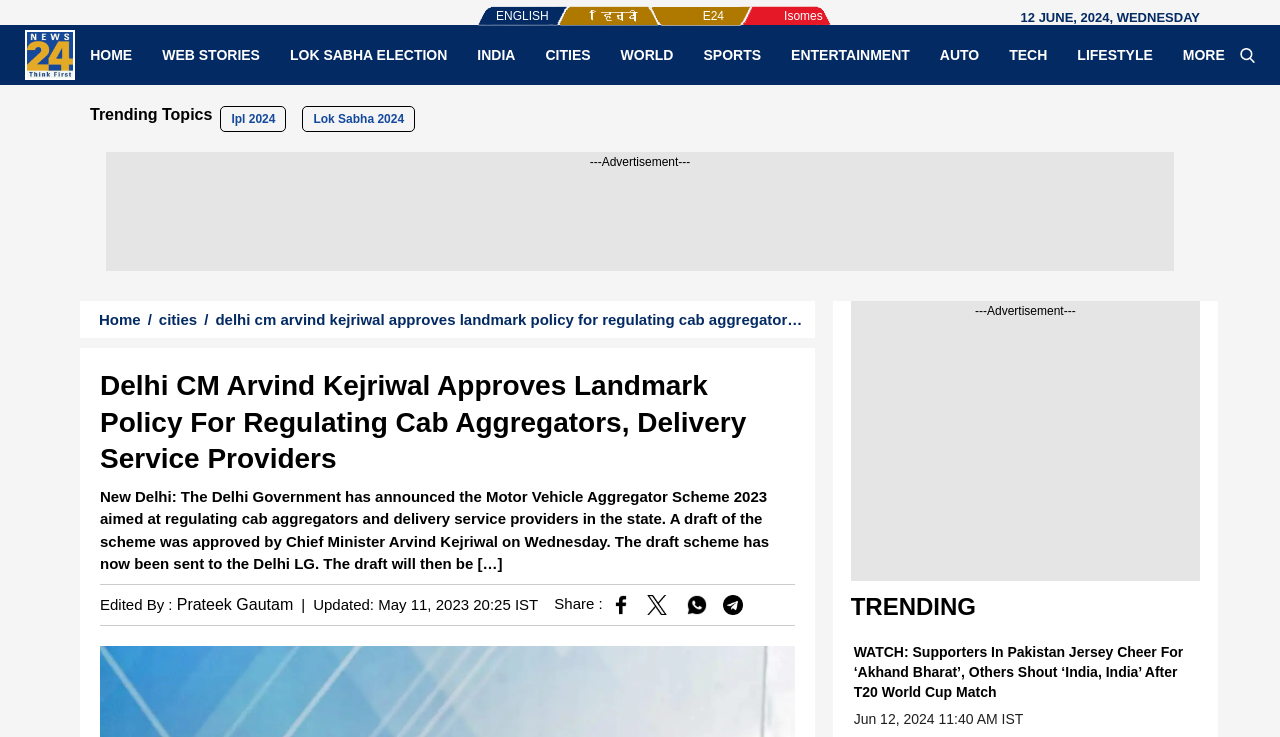What is the name of the Chief Minister mentioned in the article?
Please respond to the question with as much detail as possible.

I found the name of the Chief Minister by reading the heading element with the text 'Delhi CM Arvind Kejriwal Approves Landmark Policy For Regulating Cab Aggregators, Delivery Service Providers' and bounding box coordinates [0.078, 0.5, 0.621, 0.648].